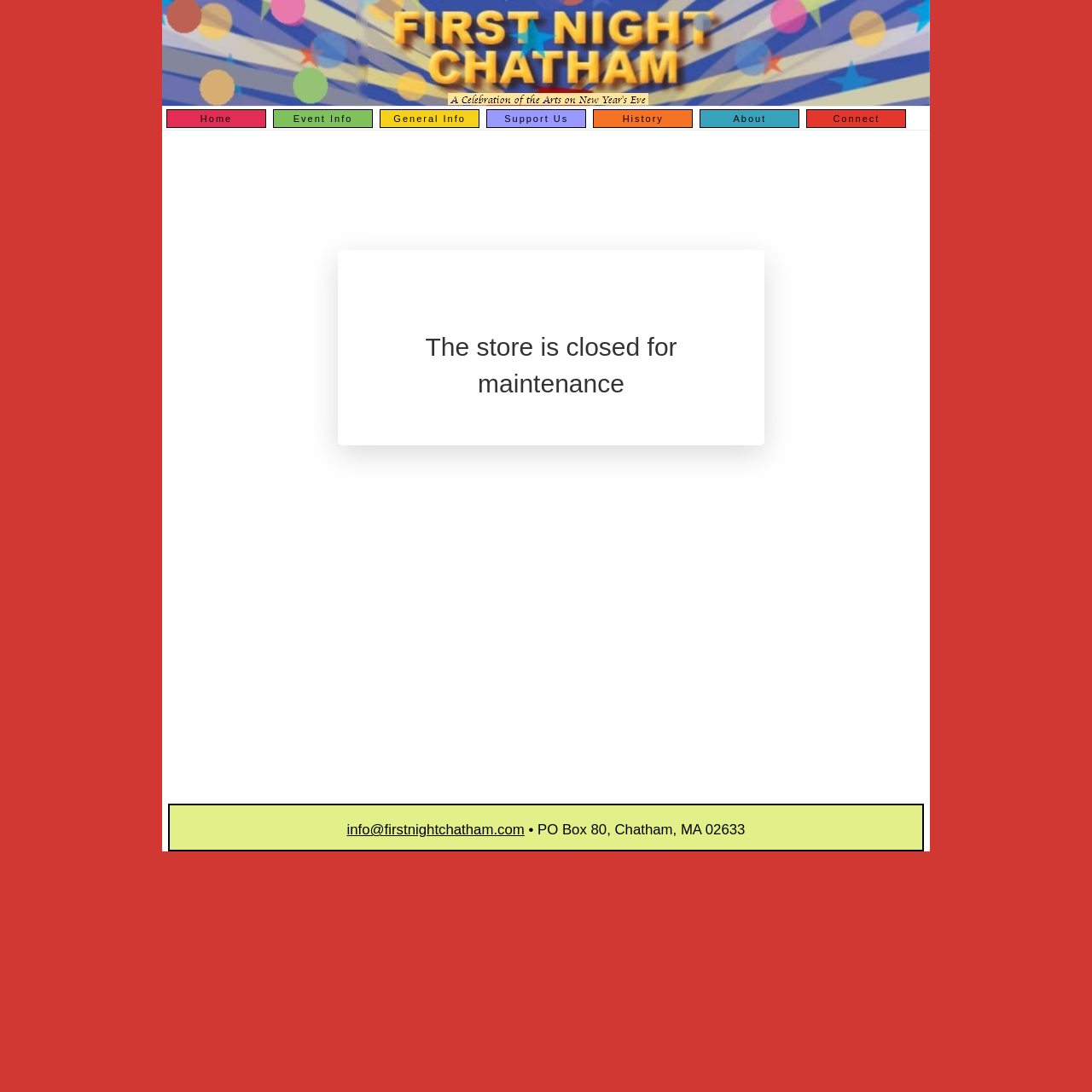How many navigation links are there? Look at the image and give a one-word or short phrase answer.

6